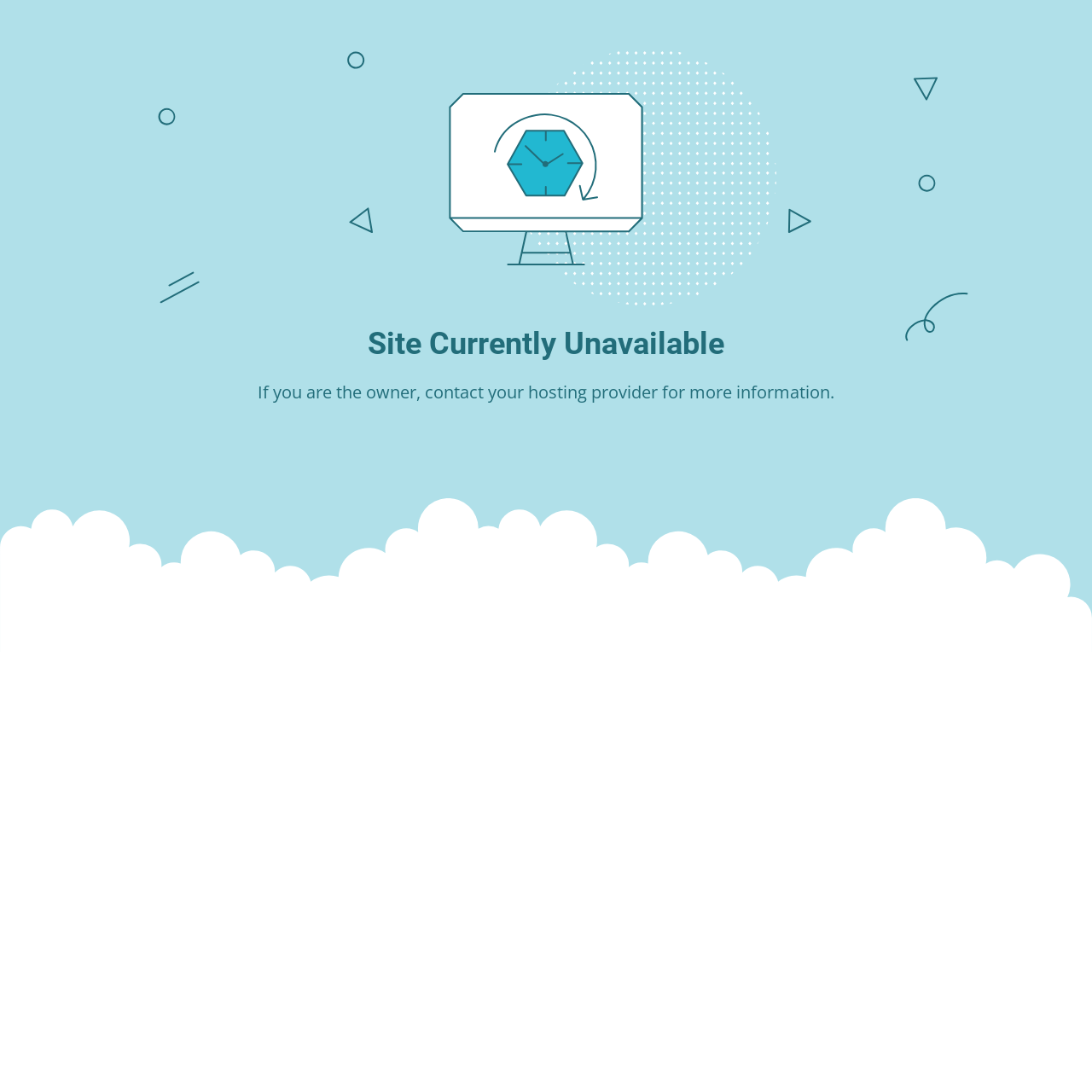Can you extract the primary headline text from the webpage?

Site Currently Unavailable